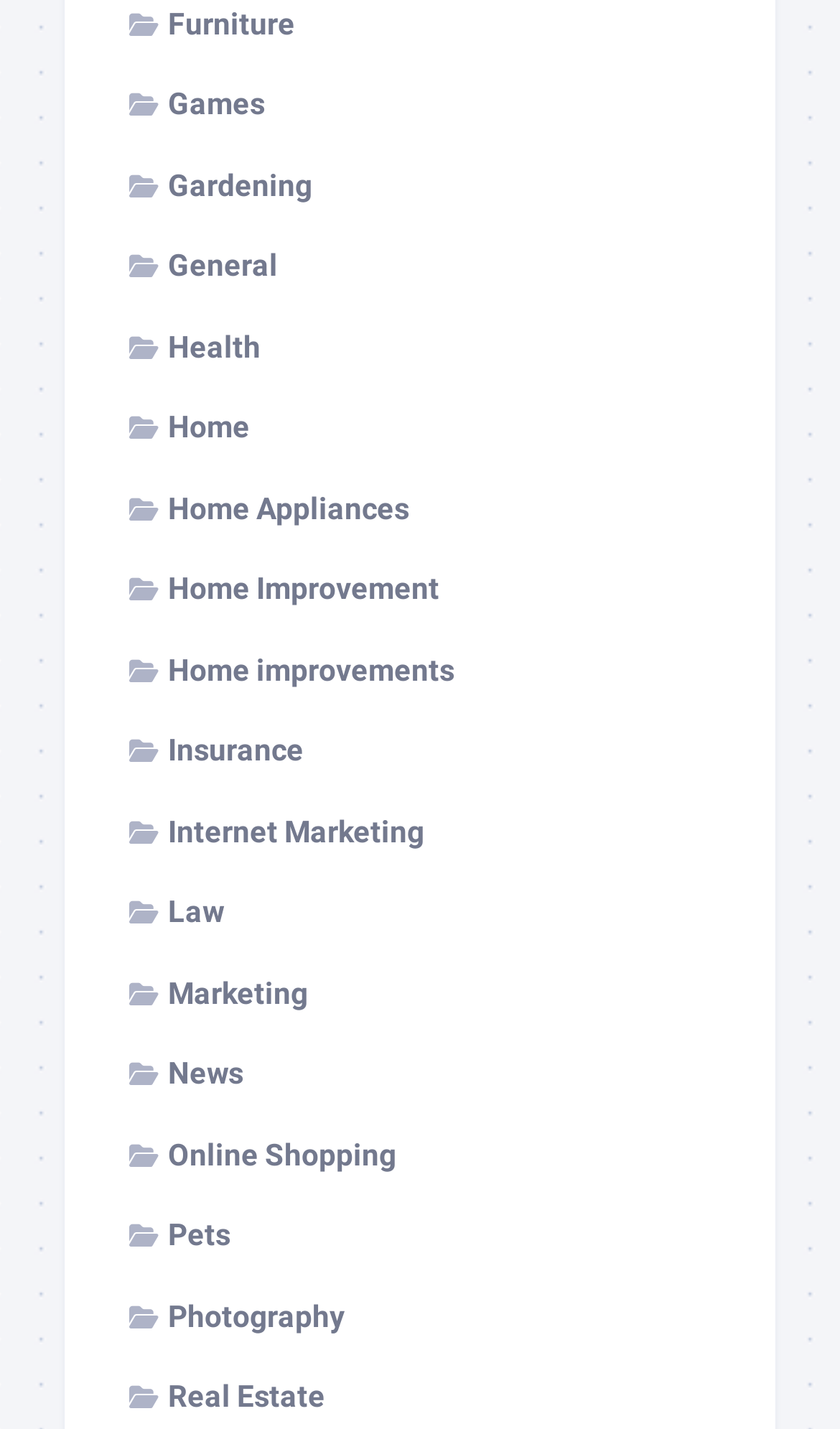Can you provide the bounding box coordinates for the element that should be clicked to implement the instruction: "Search for something"?

None